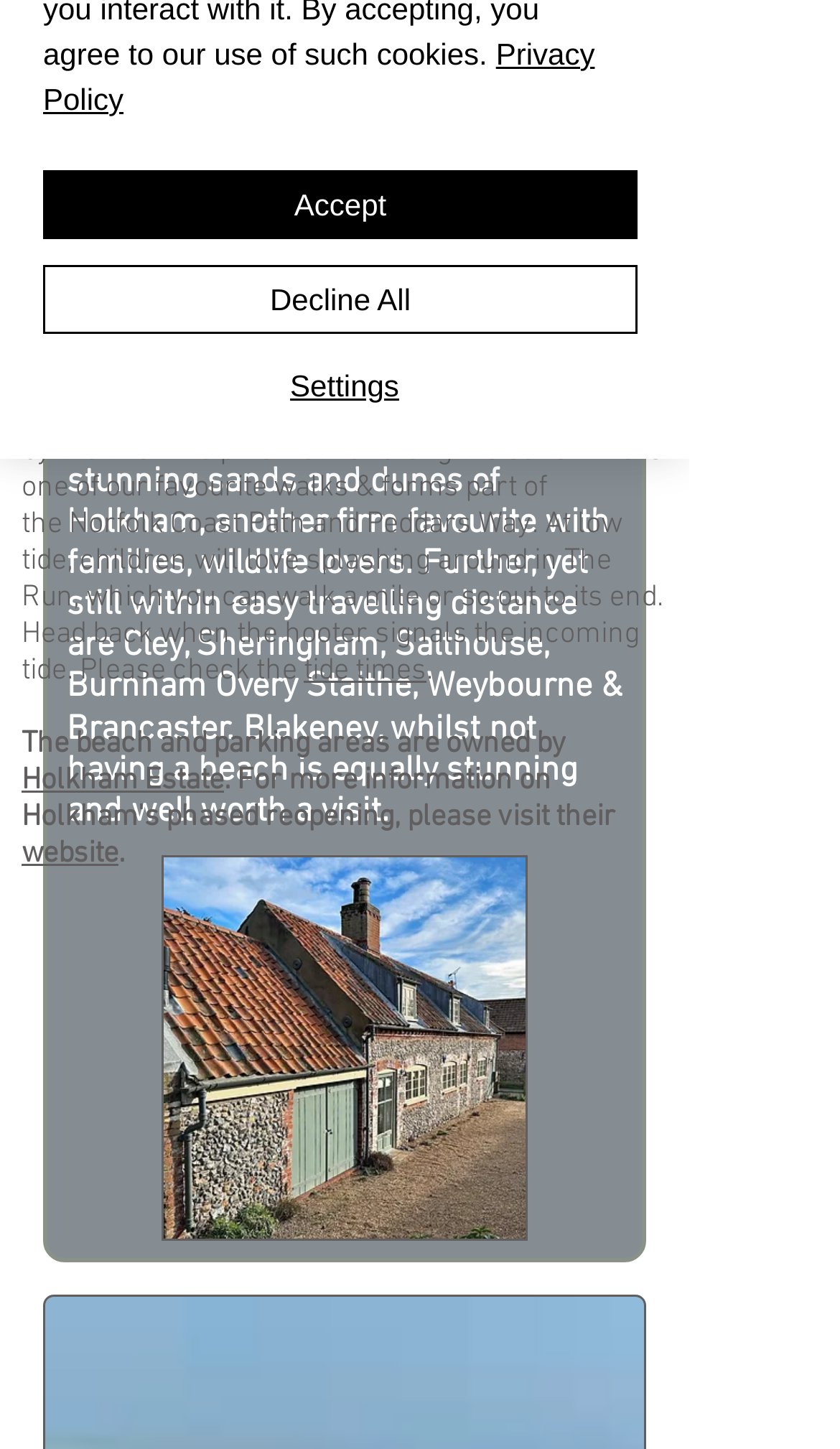Using the description: "Gallery", determine the UI element's bounding box coordinates. Ensure the coordinates are in the format of four float numbers between 0 and 1, i.e., [left, top, right, bottom].

[0.41, 0.229, 0.615, 0.317]